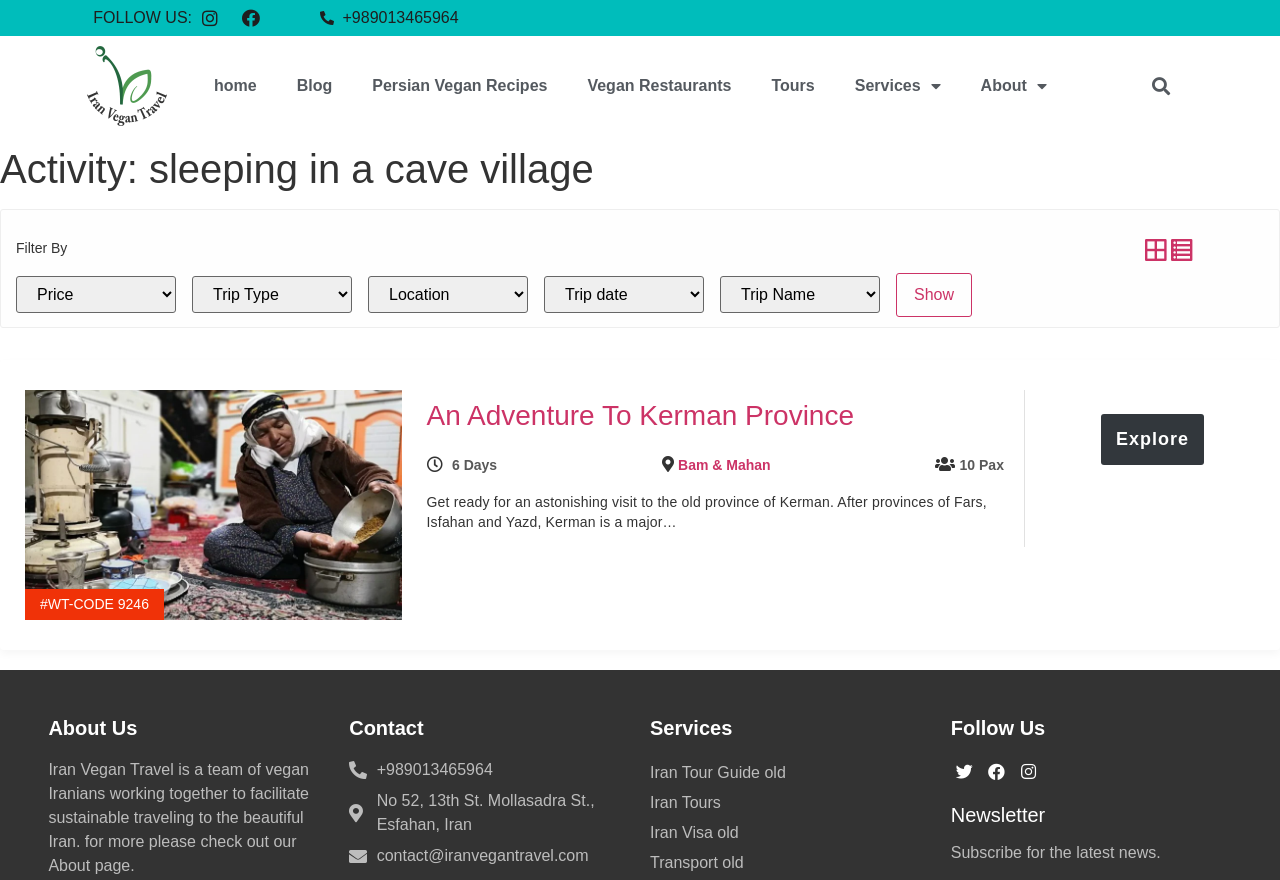Please find the bounding box coordinates of the clickable region needed to complete the following instruction: "Follow on Instagram". The bounding box coordinates must consist of four float numbers between 0 and 1, i.e., [left, top, right, bottom].

[0.15, 0.0, 0.178, 0.041]